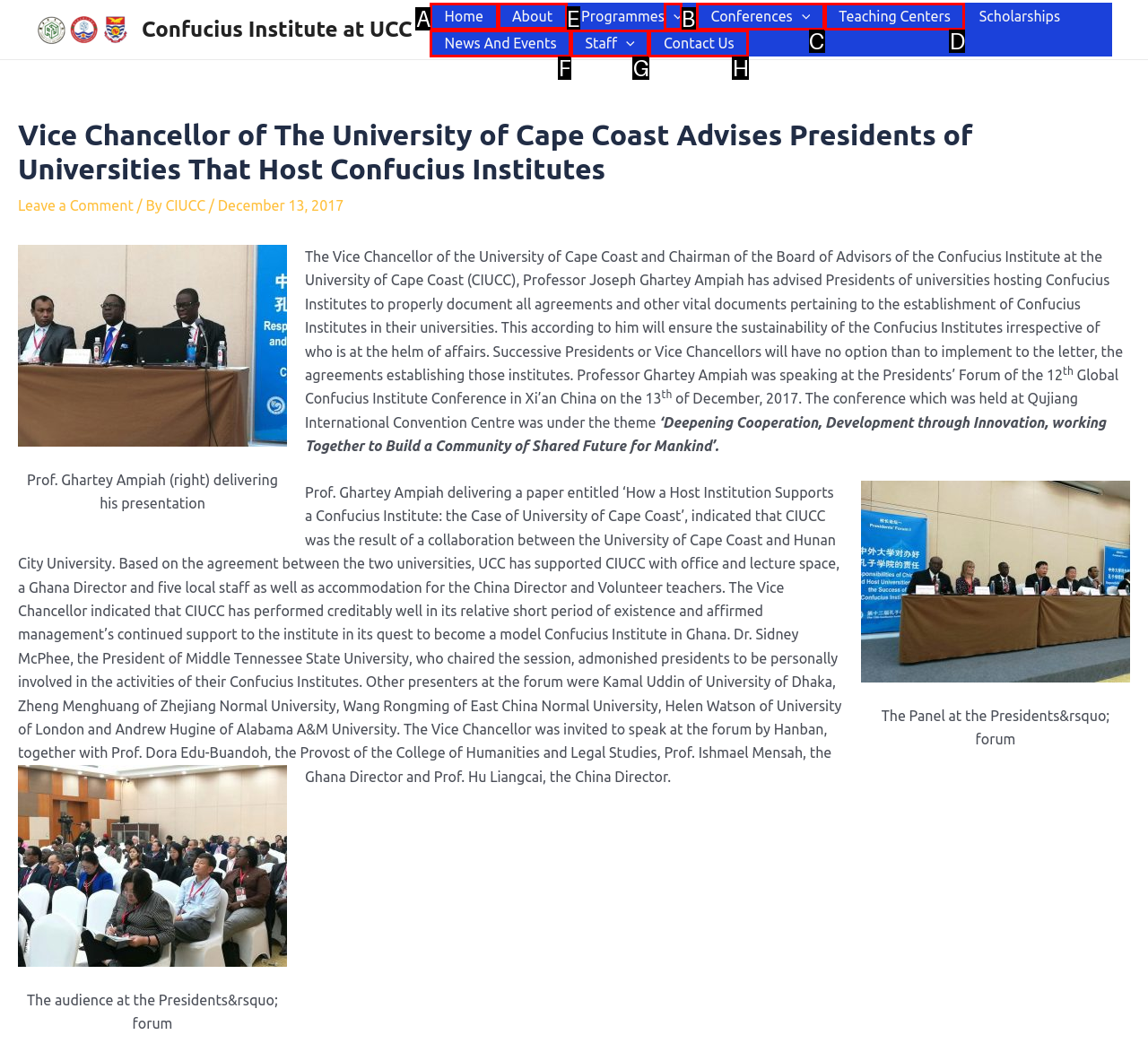Tell me which element should be clicked to achieve the following objective: Click the About link
Reply with the letter of the correct option from the displayed choices.

E